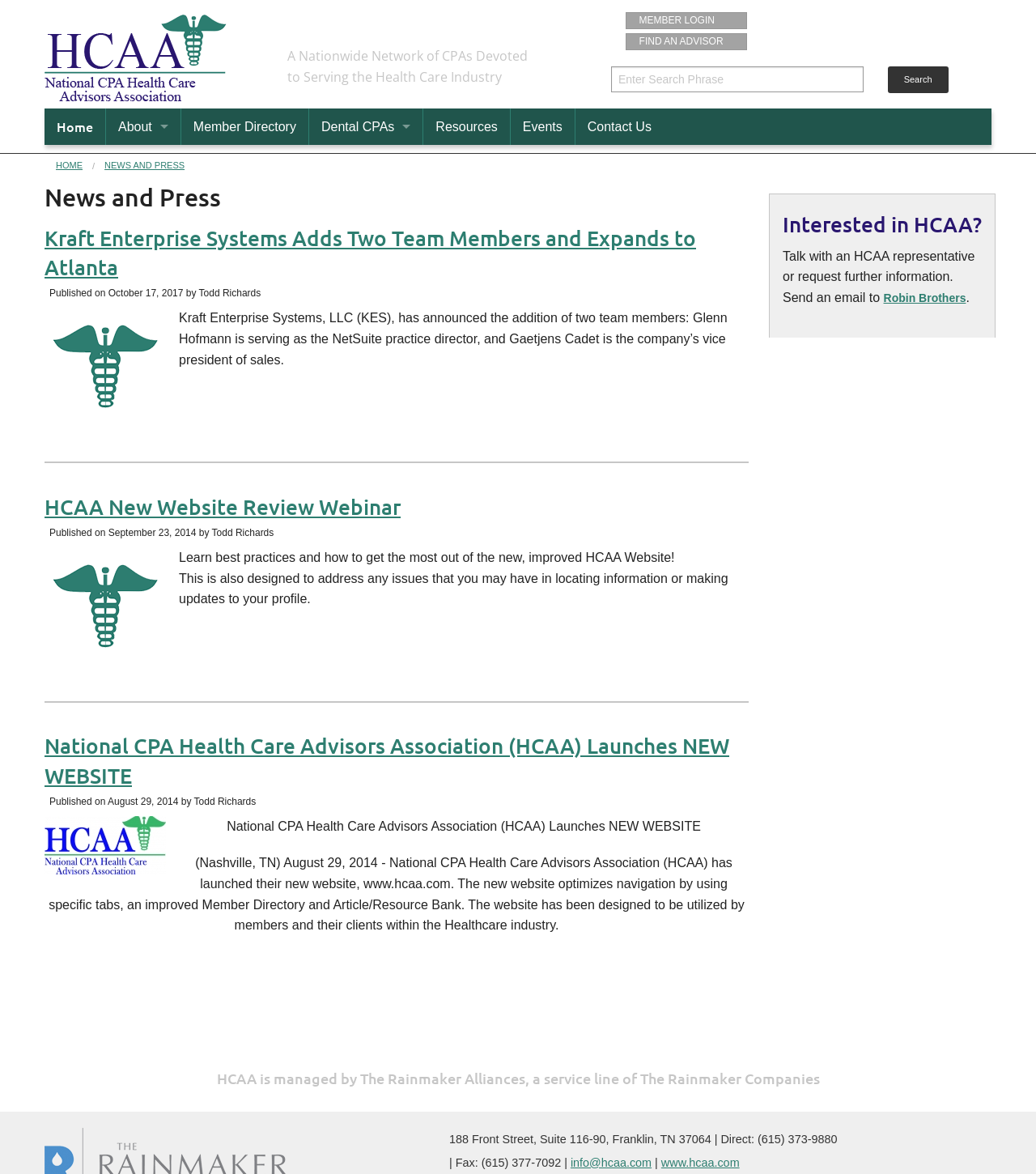What is the purpose of the search box?
Deliver a detailed and extensive answer to the question.

The search box is located on the top right corner of the webpage, and it has a placeholder text 'Enter Search Phrase'. This suggests that the purpose of the search box is to allow users to search for specific content on the website.